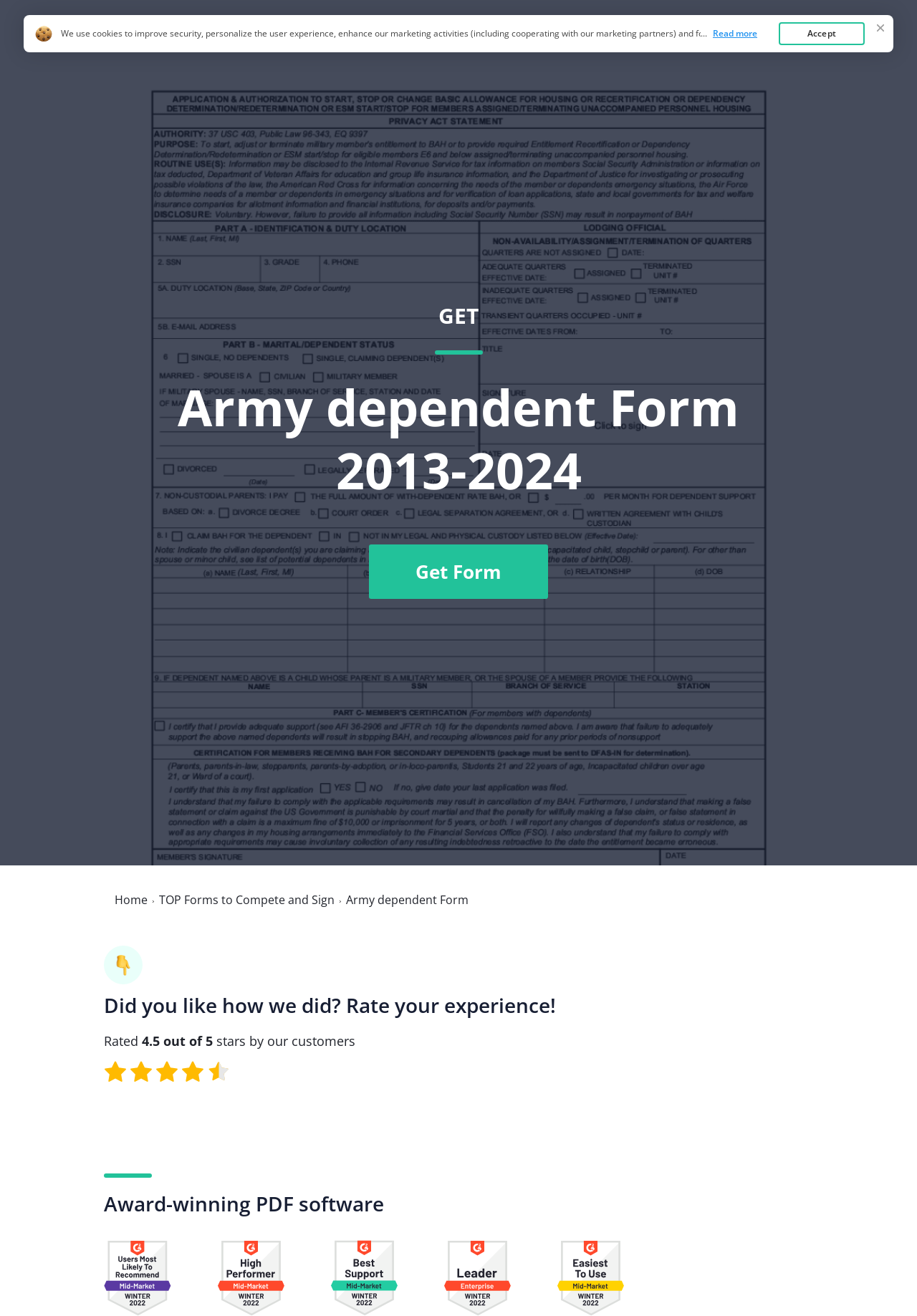What is the rating given by customers? Using the information from the screenshot, answer with a single word or phrase.

4.5 out of 5 stars